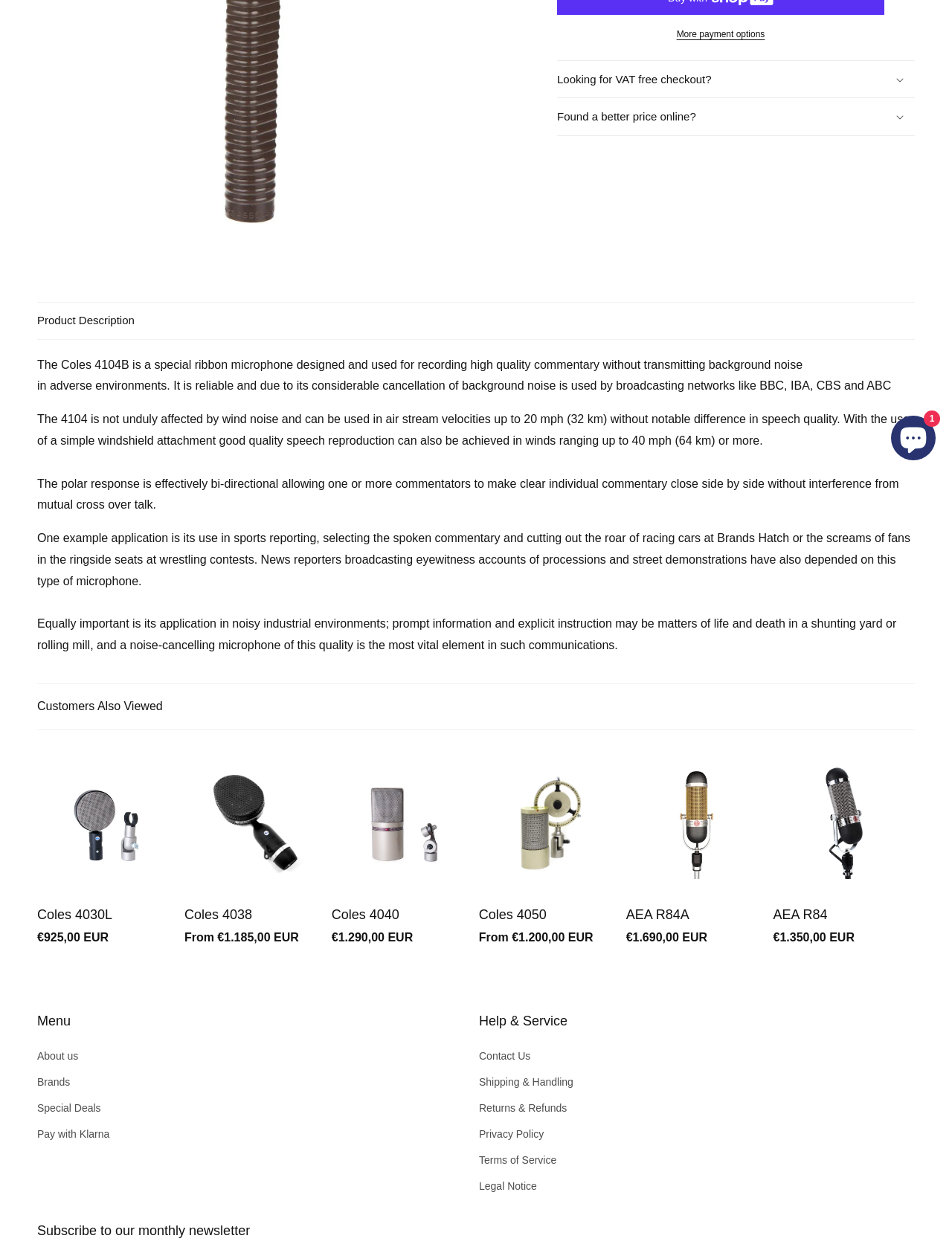Provide the bounding box coordinates of the HTML element described by the text: "Brands". The coordinates should be in the format [left, top, right, bottom] with values between 0 and 1.

[0.039, 0.855, 0.074, 0.876]